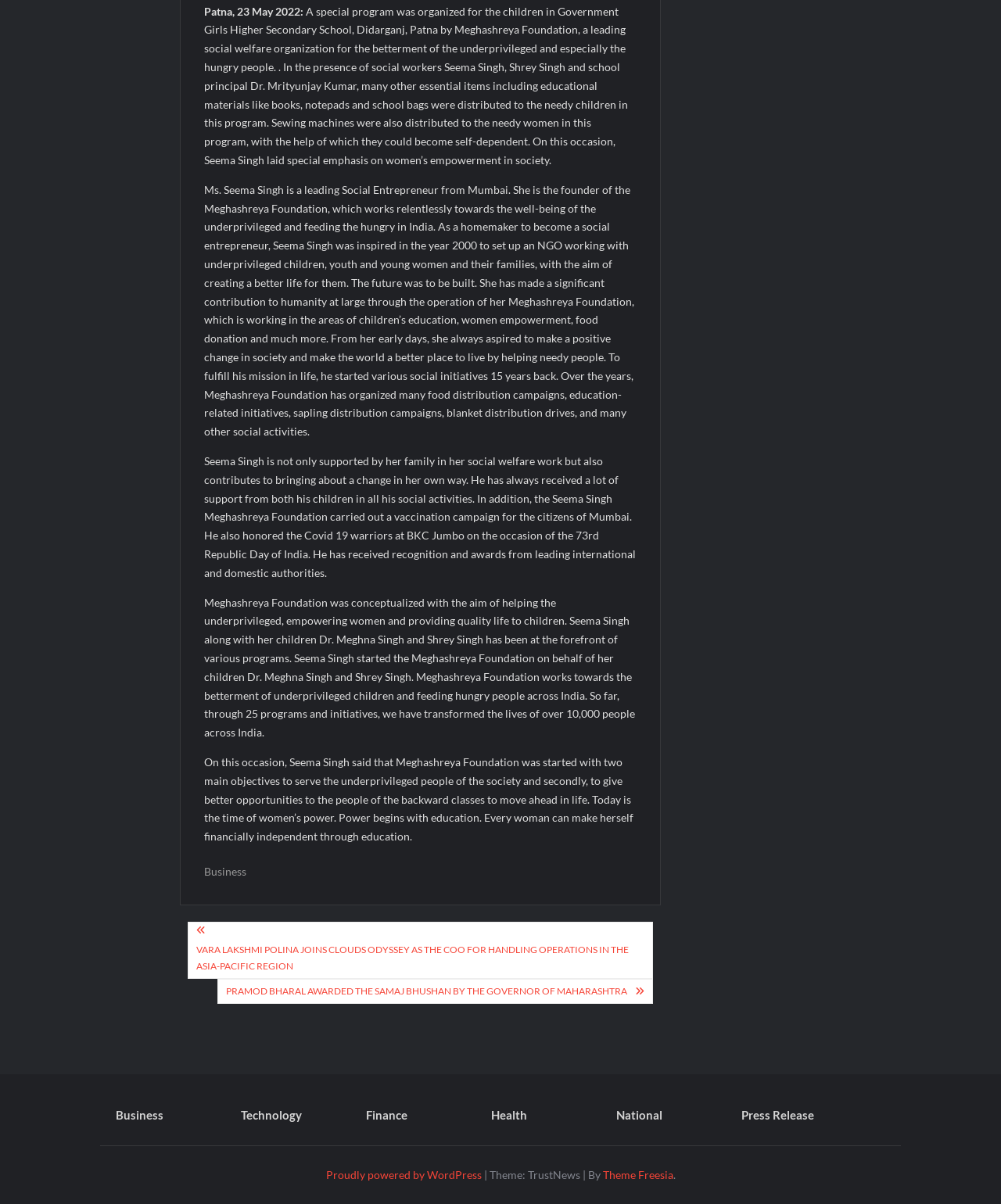What is the name of Seema Singh's children?
Using the visual information, respond with a single word or phrase.

Dr. Meghna Singh and Shrey Singh